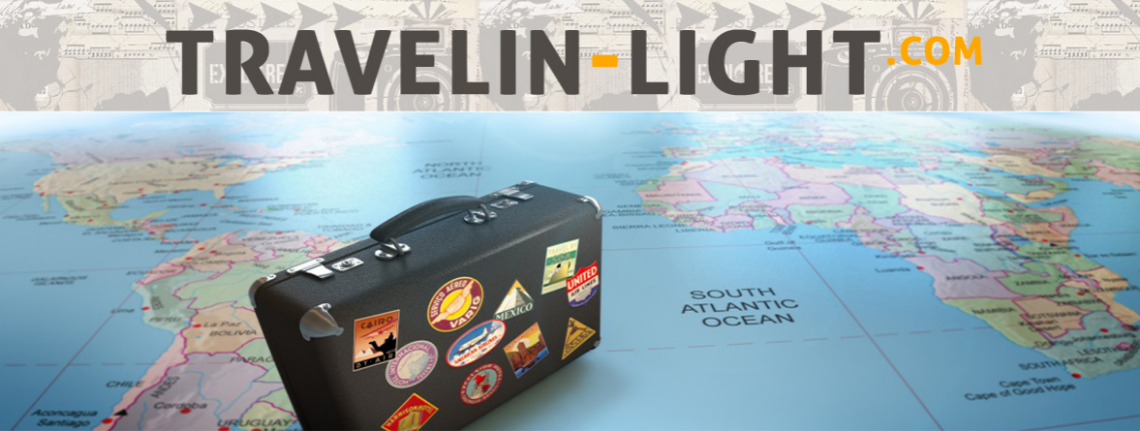What is the theme of the website?
Give a single word or phrase as your answer by examining the image.

travel